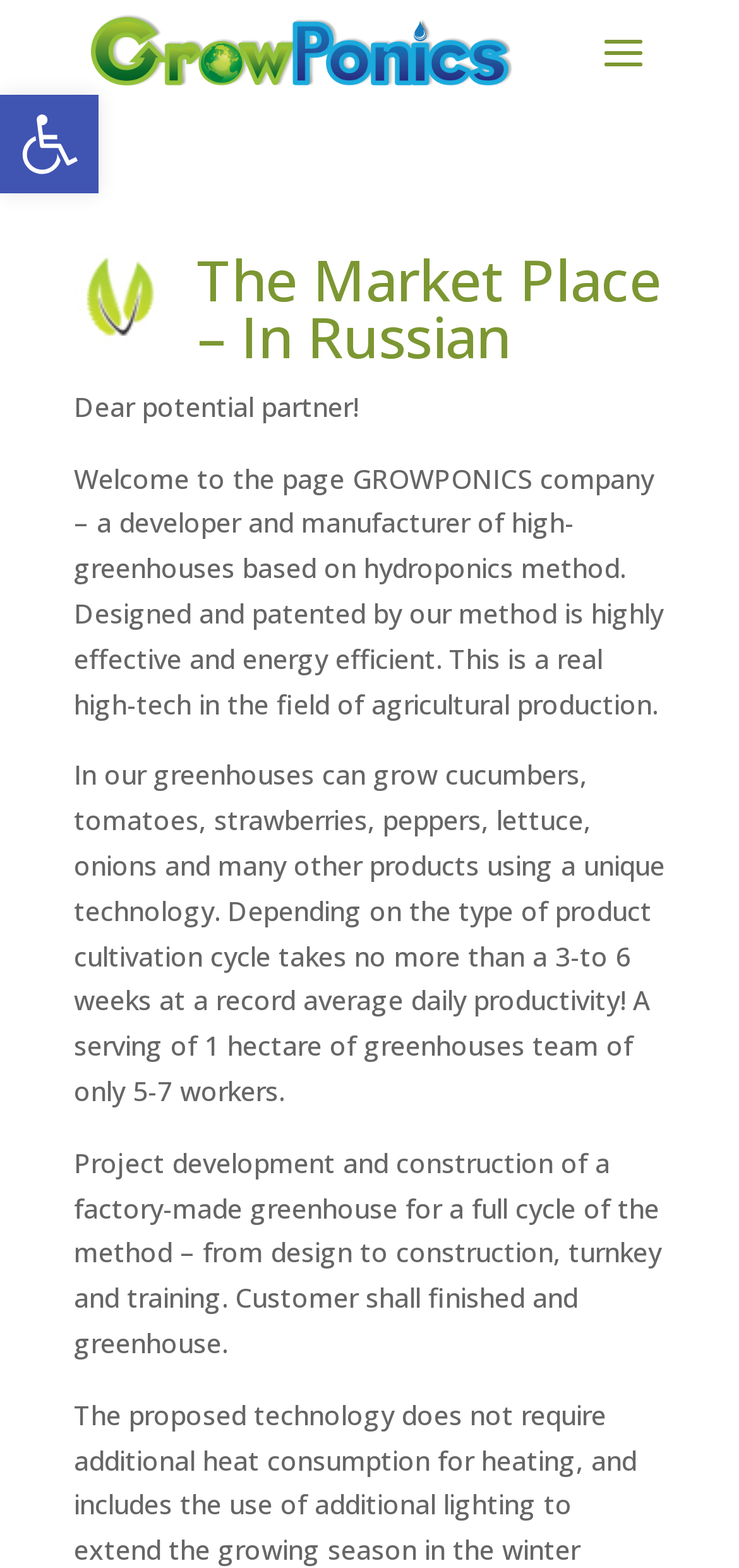What is the company's service scope?
Based on the image, give a concise answer in the form of a single word or short phrase.

Design to construction